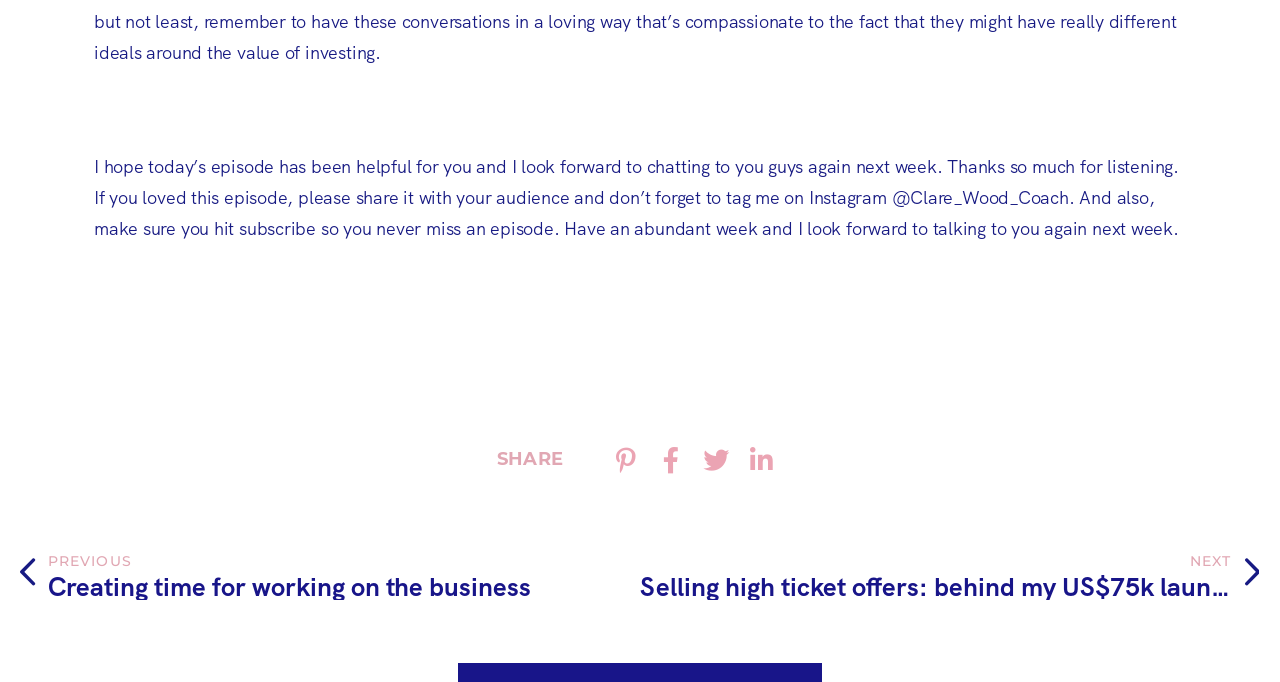Extract the bounding box coordinates for the UI element described by the text: "aria-label="Share on twitter"". The coordinates should be in the form of [left, top, right, bottom] with values between 0 and 1.

[0.542, 0.641, 0.577, 0.707]